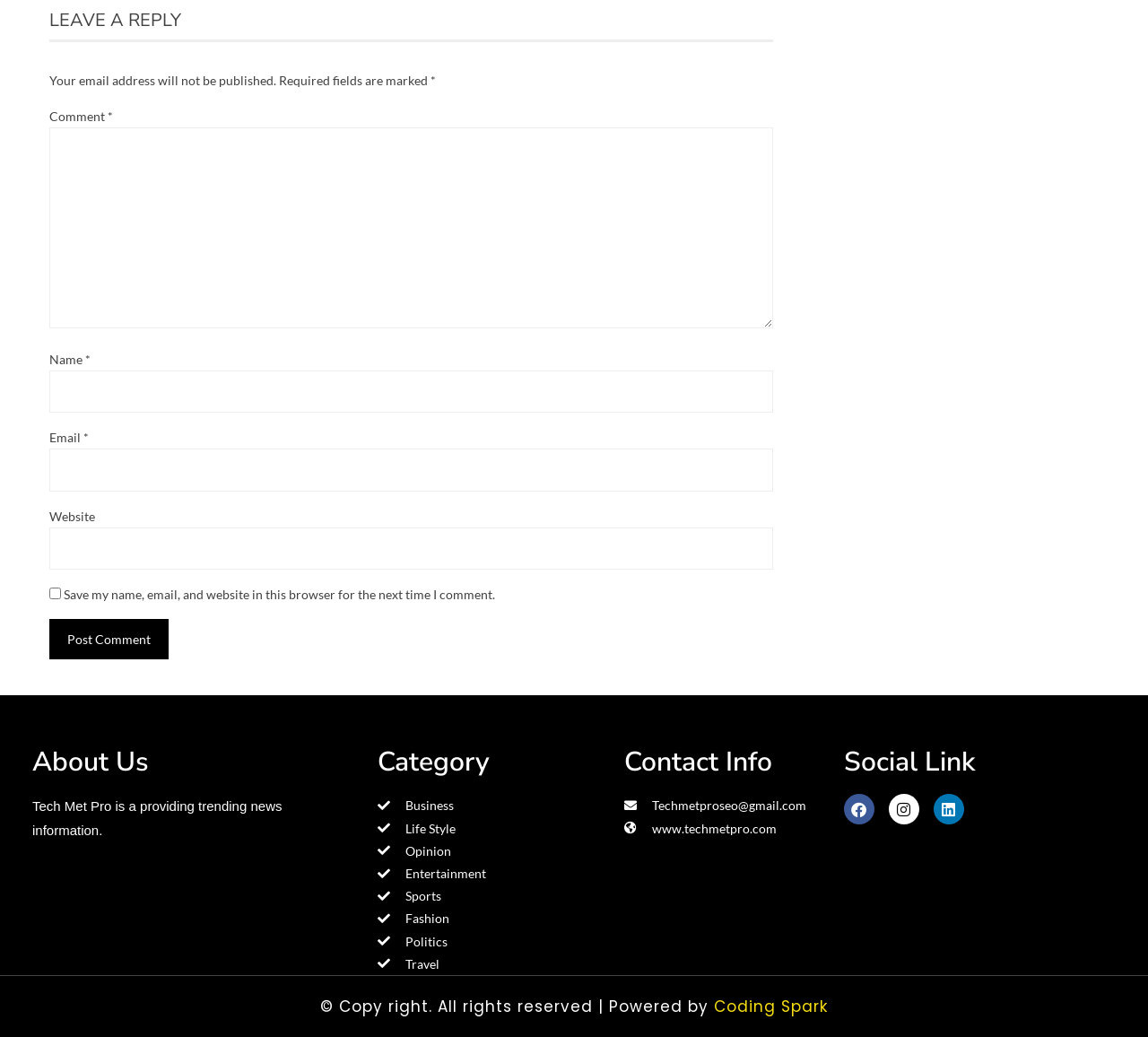Find the bounding box coordinates for the area that should be clicked to accomplish the instruction: "Enter your name".

[0.043, 0.357, 0.674, 0.398]